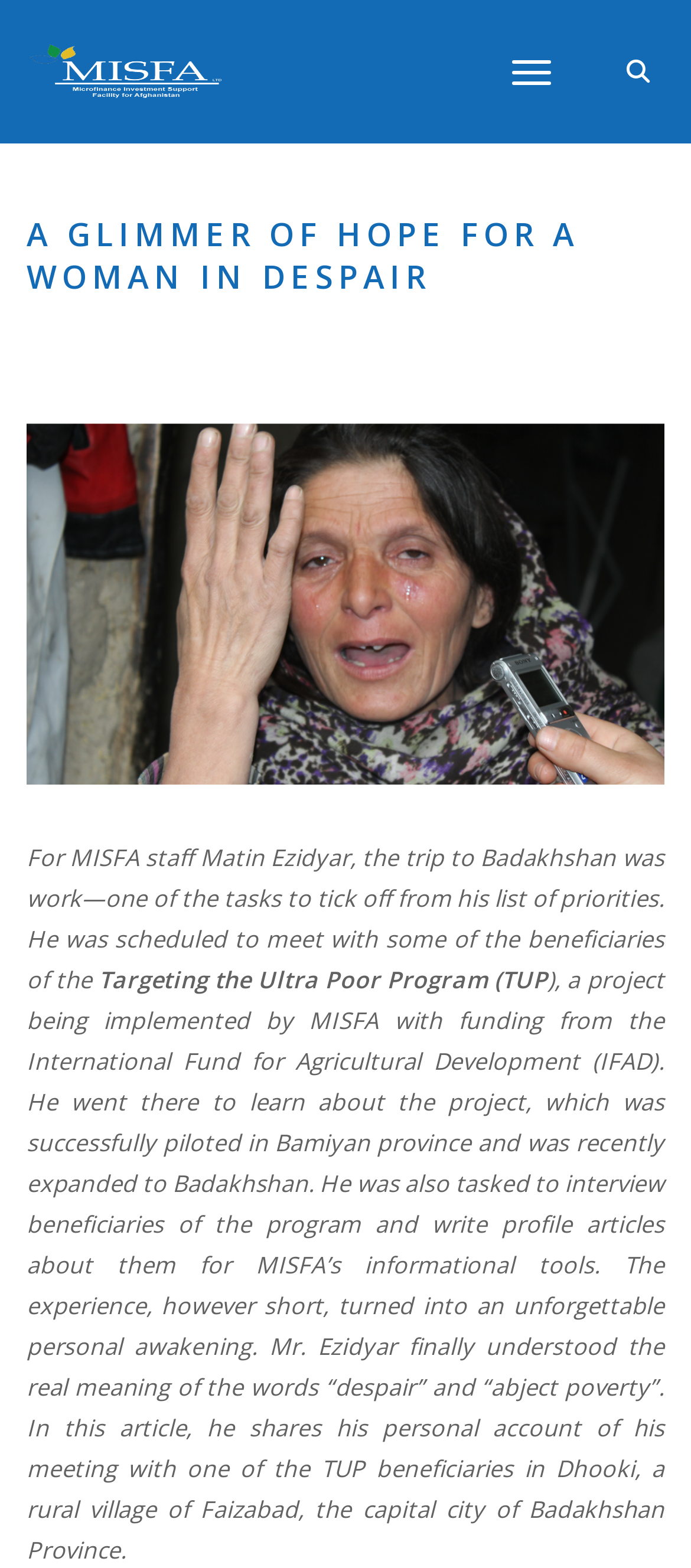Respond to the following query with just one word or a short phrase: 
What is the name of the project being implemented by MISFA?

Targeting the Ultra Poor Program